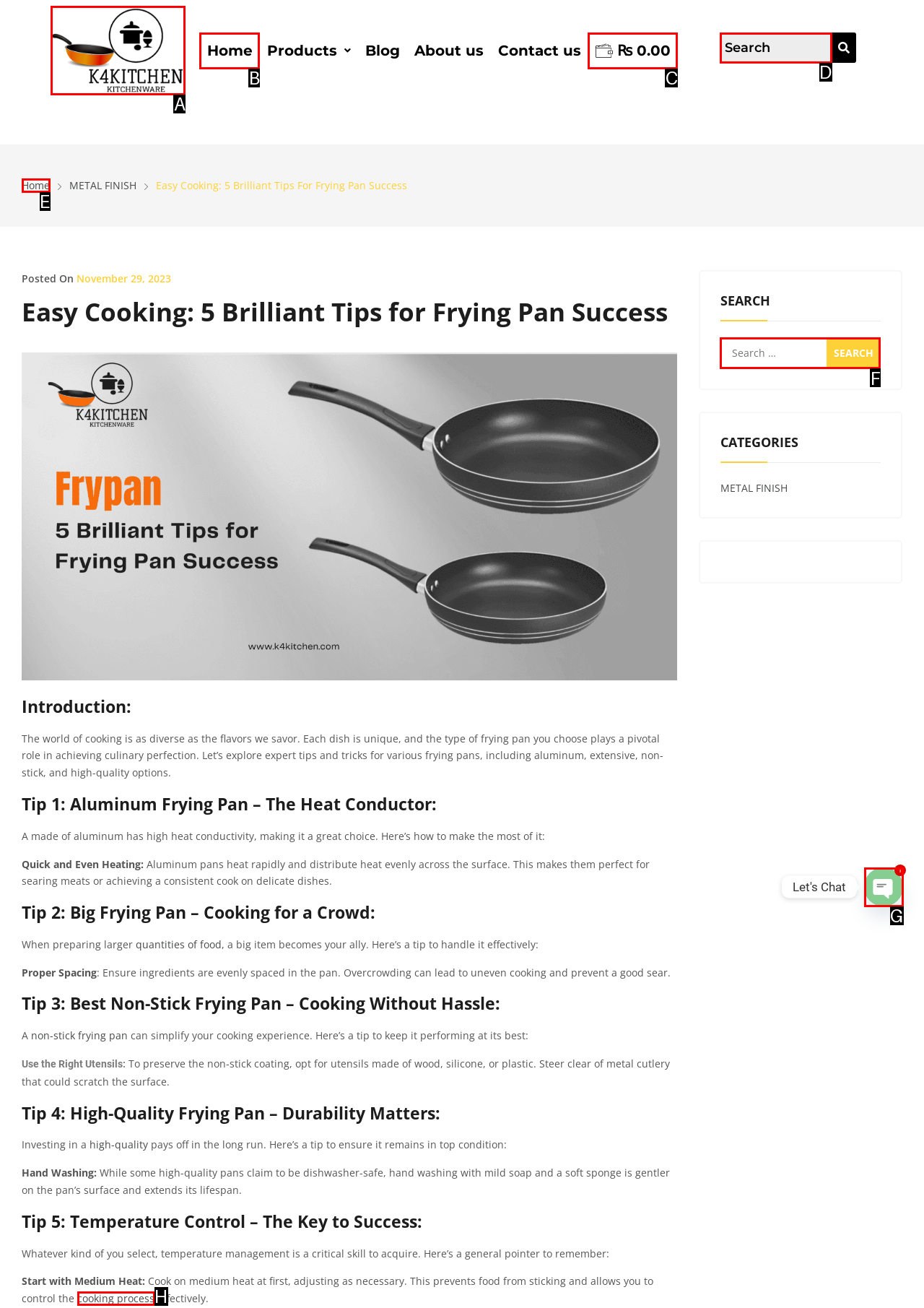Identify the correct UI element to click on to achieve the following task: Search for something Respond with the corresponding letter from the given choices.

F